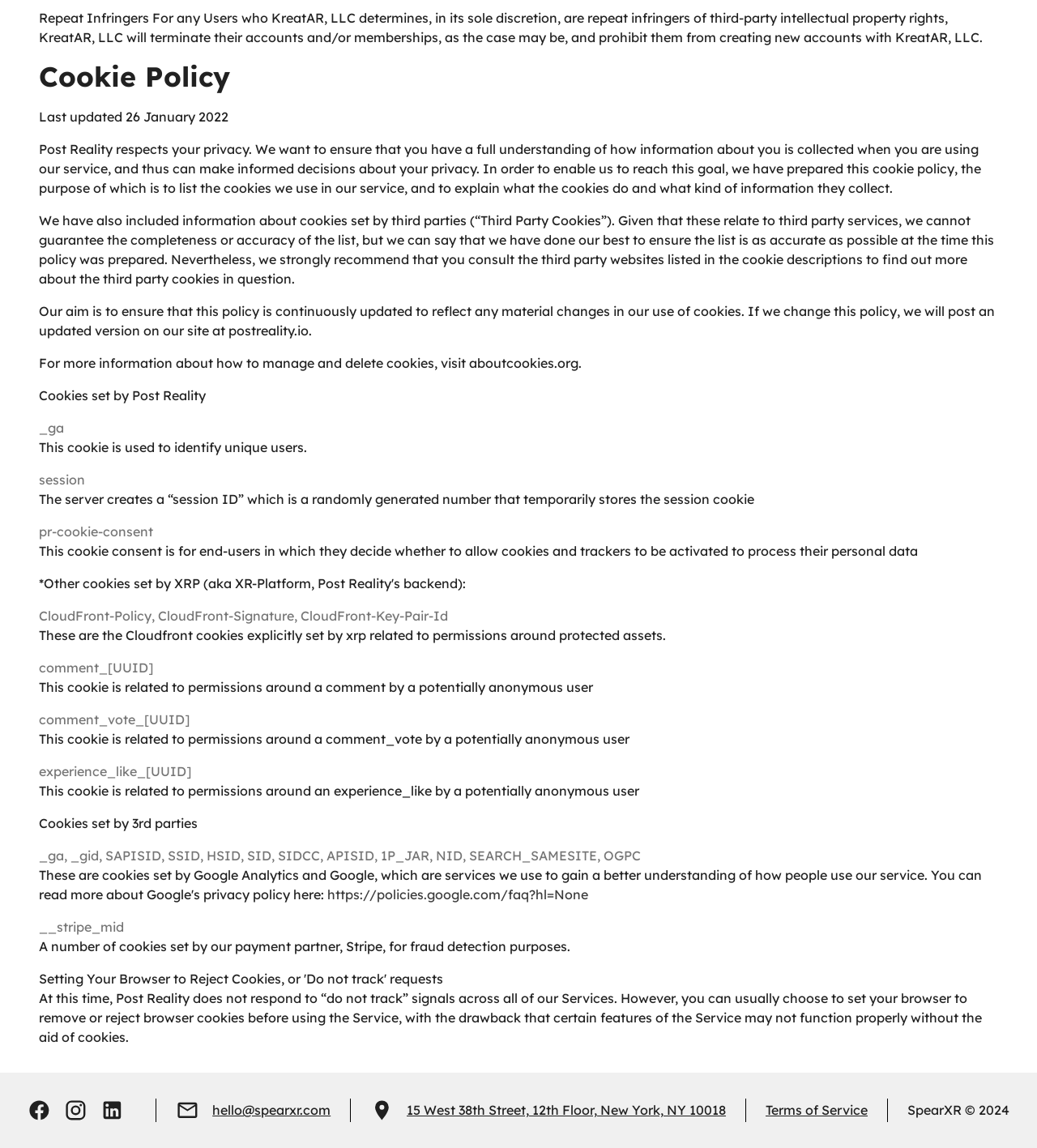What is the name of the company that respects user privacy?
Please provide a single word or phrase based on the screenshot.

Post Reality